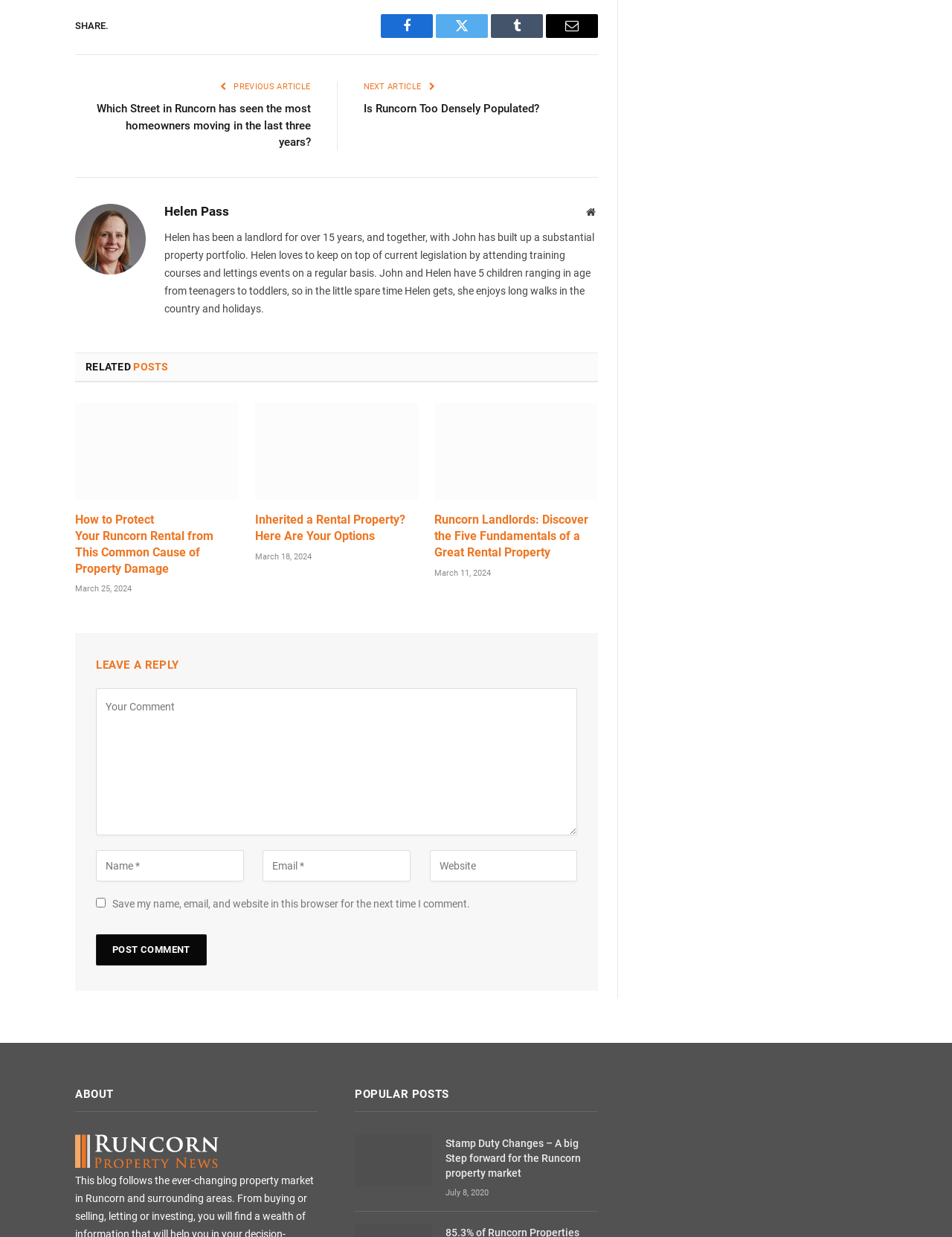Locate the bounding box coordinates of the clickable part needed for the task: "Read the popular post 'Stamp Duty Changes – A big Step forward for the Runcorn property market'".

[0.373, 0.917, 0.454, 0.959]